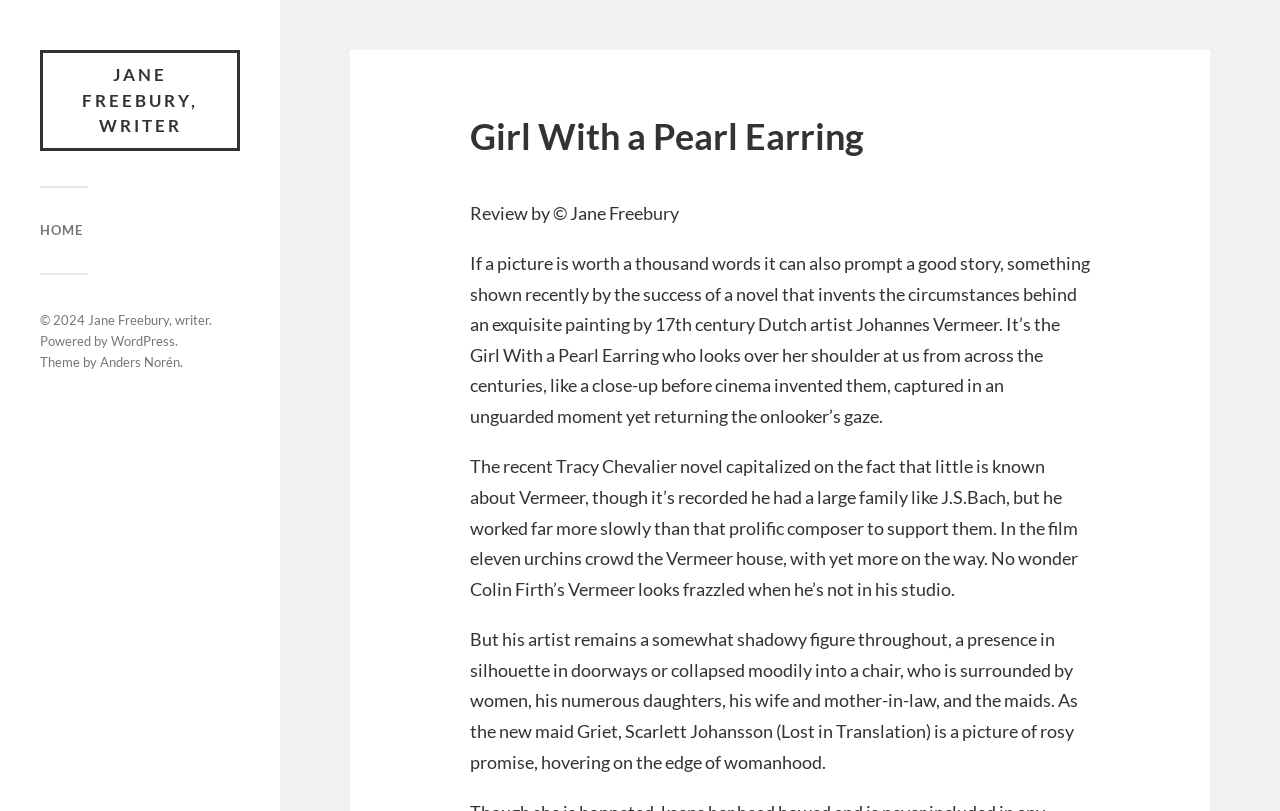Who is the actress playing the role of Griet in the film?
Examine the screenshot and reply with a single word or phrase.

Scarlett Johansson